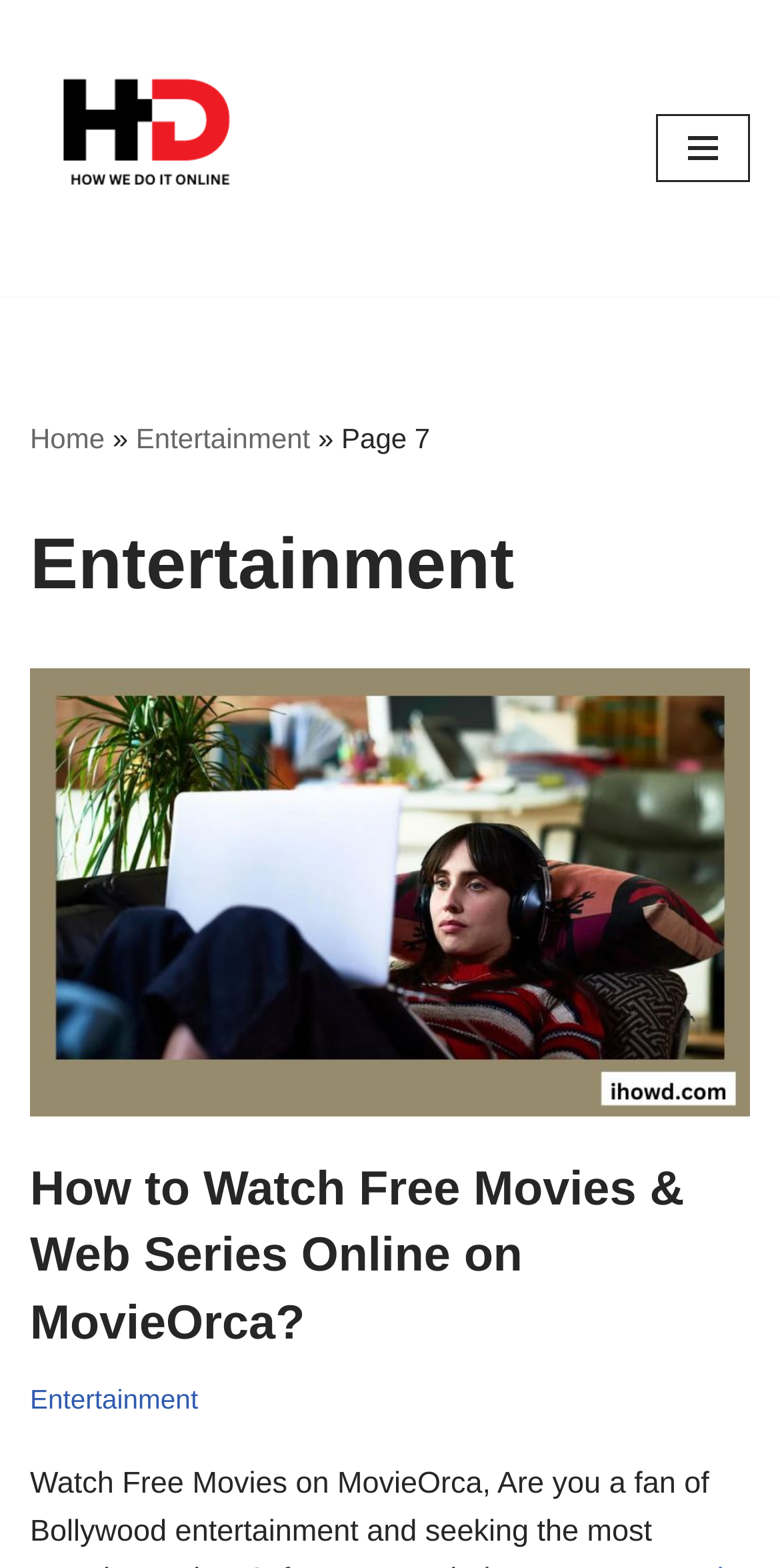Determine the bounding box coordinates of the region I should click to achieve the following instruction: "Go to the 'Home' page". Ensure the bounding box coordinates are four float numbers between 0 and 1, i.e., [left, top, right, bottom].

[0.038, 0.269, 0.134, 0.29]